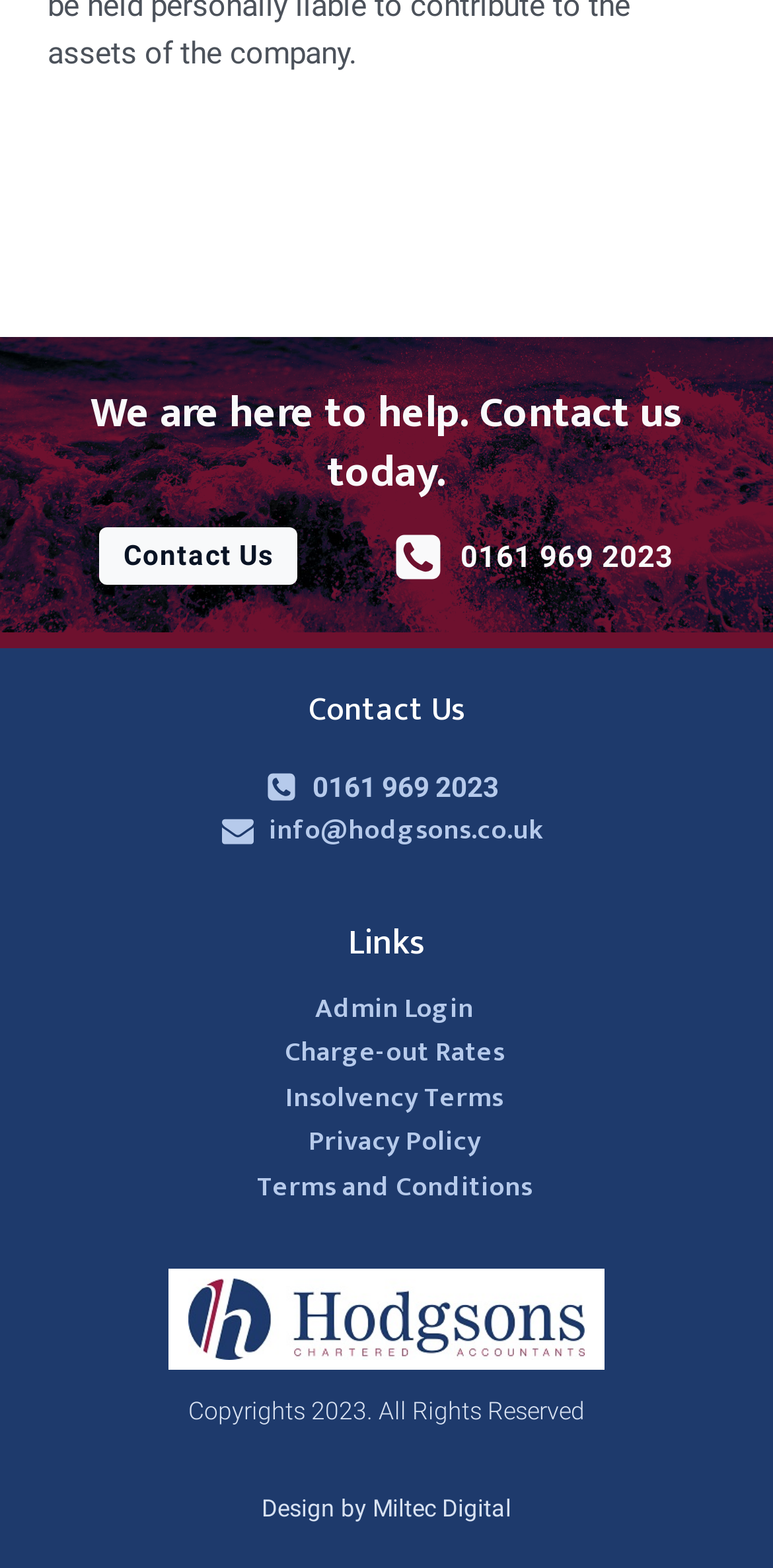Who designed the website?
Respond with a short answer, either a single word or a phrase, based on the image.

Miltec Digital